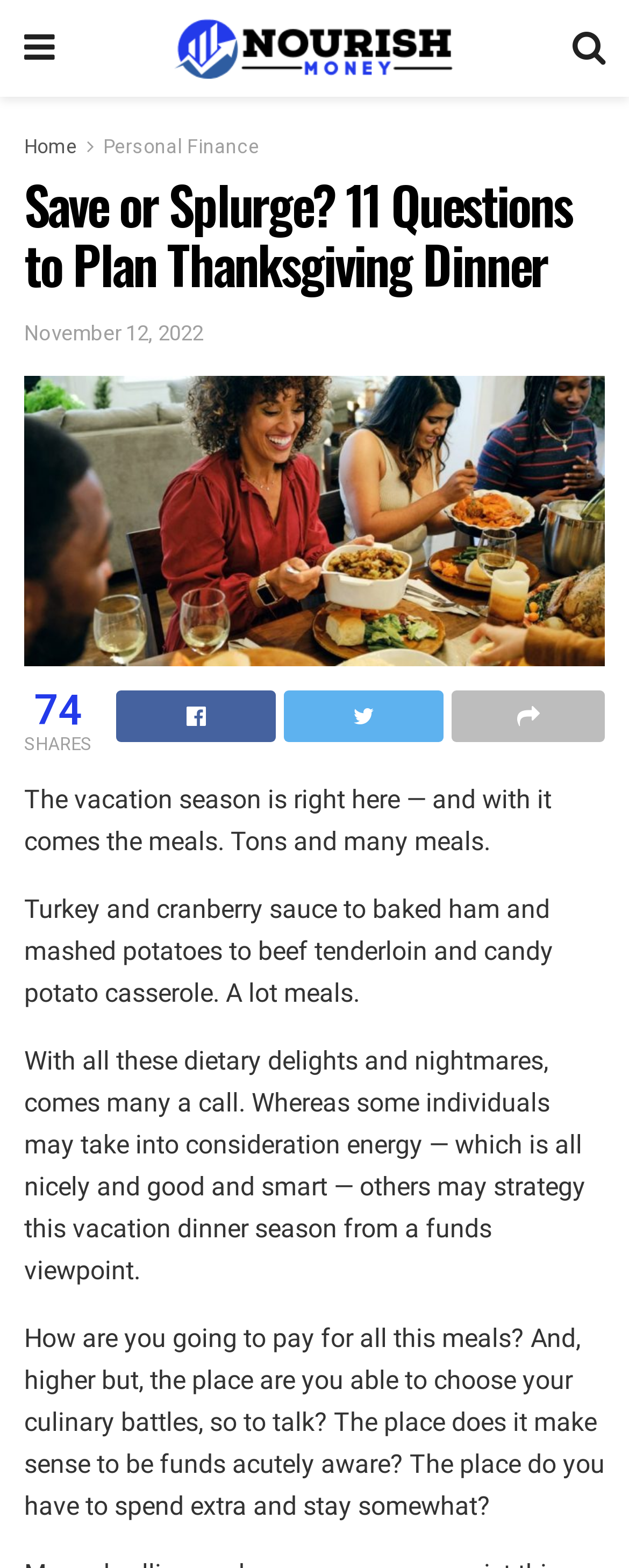What type of food is mentioned in the article?
Please answer the question as detailed as possible.

The article mentions various types of food, including 'turkey and cranberry sauce', 'baked ham and mashed potatoes', and 'beef tenderloin and candy potato casserole'. These are all traditional Thanksgiving dinner foods.